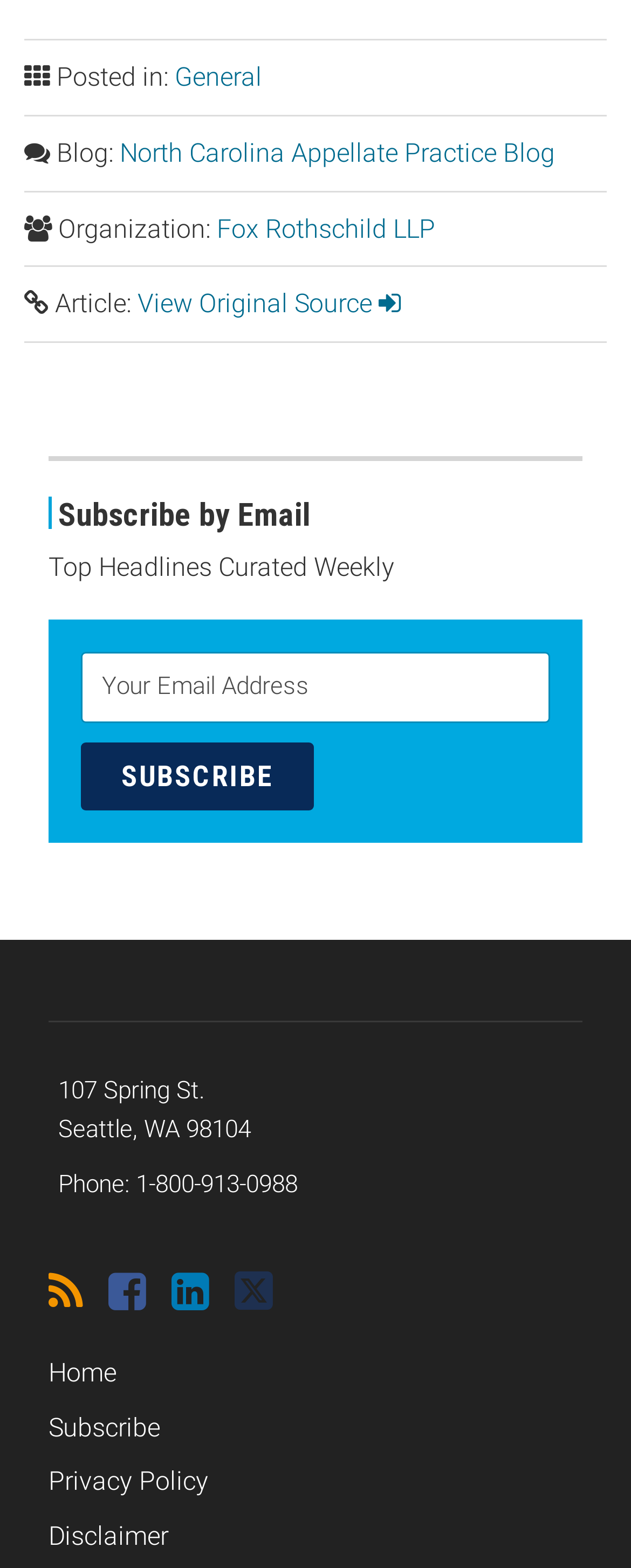Provide the bounding box coordinates of the area you need to click to execute the following instruction: "Follow on Twitter".

[0.372, 0.809, 0.433, 0.839]